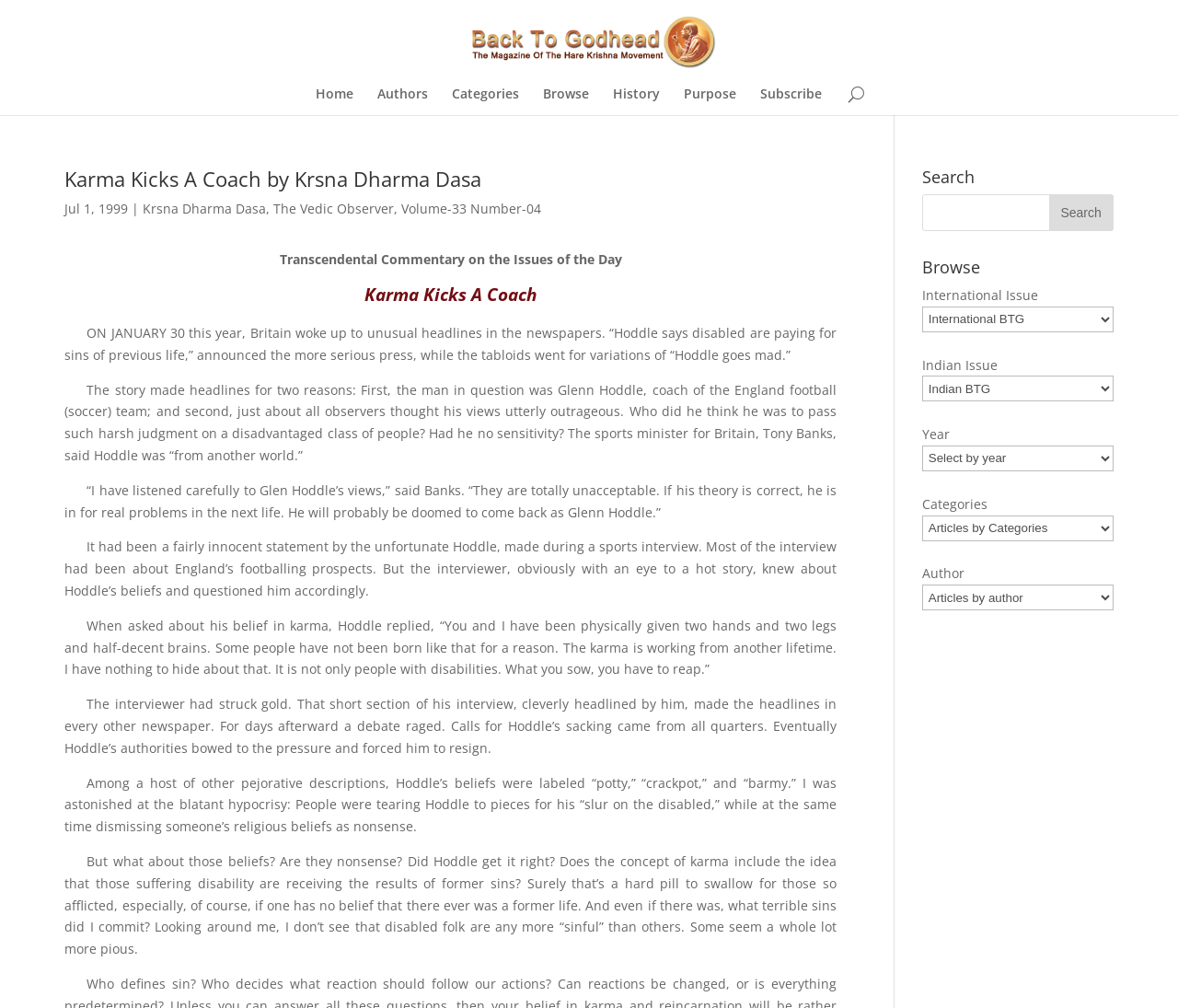Identify the bounding box coordinates of the region I need to click to complete this instruction: "Search for something".

None